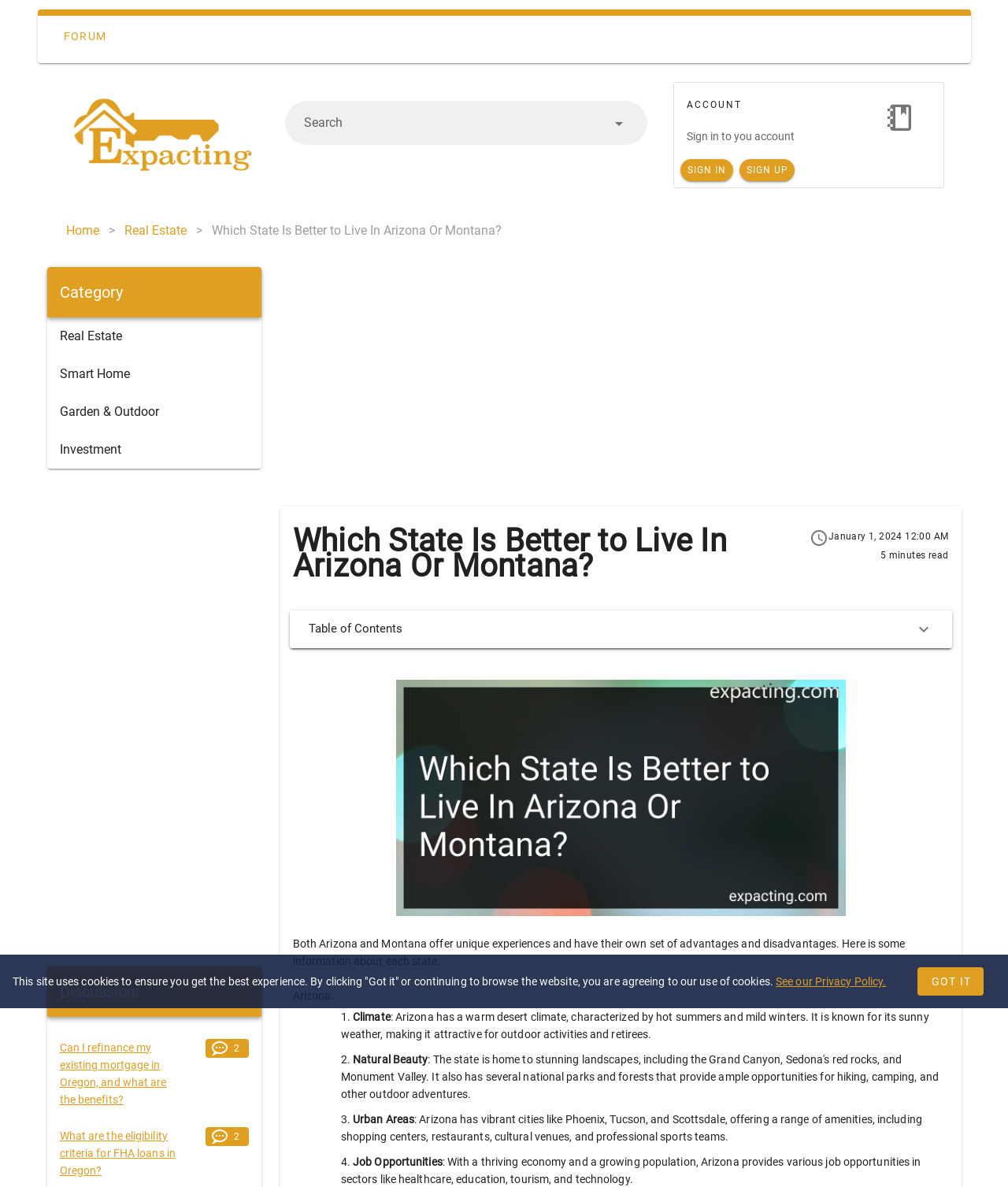Locate the primary heading on the webpage and return its text.

Which State Is Better to Live In Arizona Or Montana?